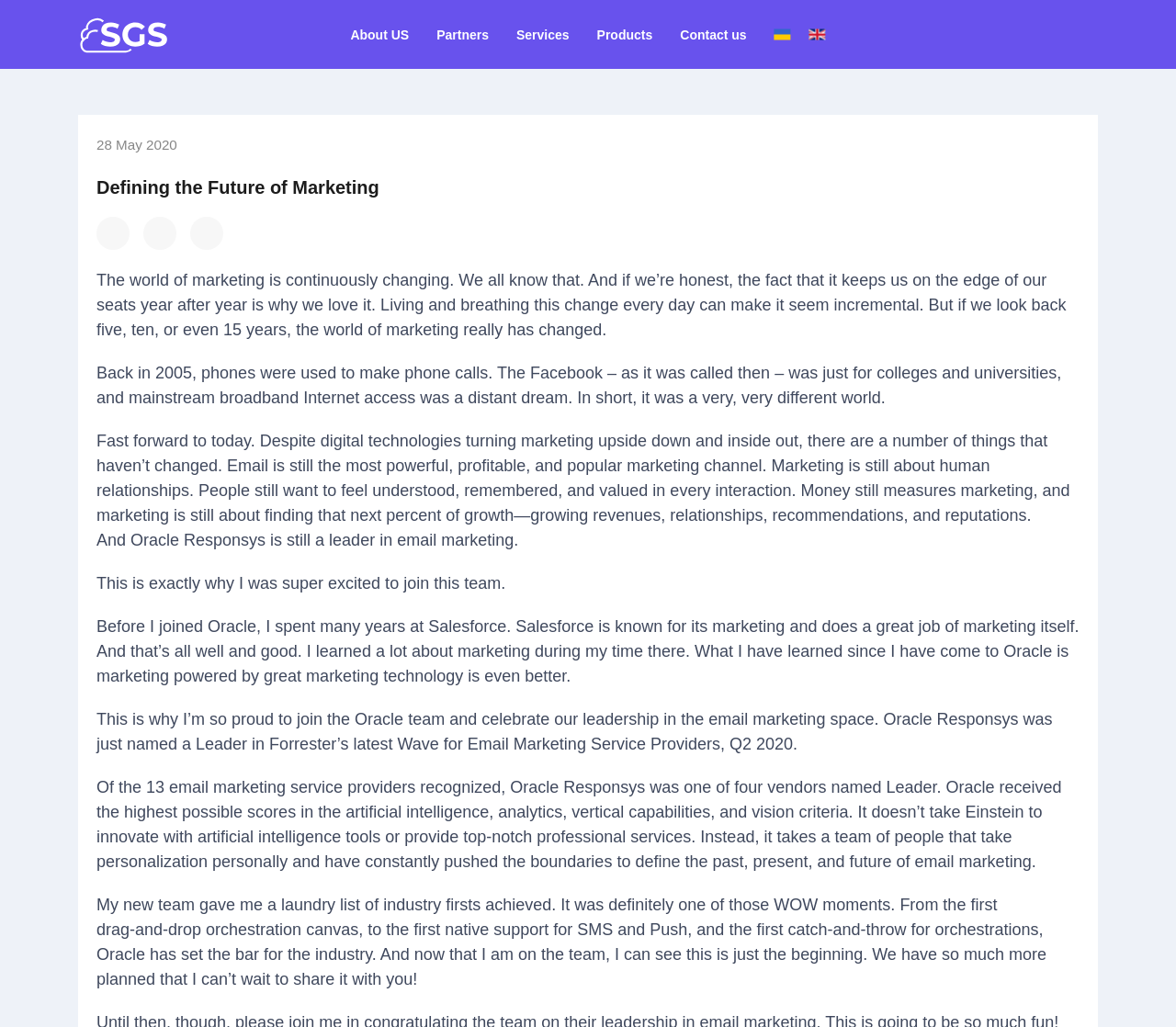What is the topic of the main content?
Craft a detailed and extensive response to the question.

The topic of the main content is obtained from the static text elements that contain keywords related to marketing, such as 'marketing', 'email marketing', 'Oracle Responsys', and 'artificial intelligence', which suggest that the main content is about marketing.